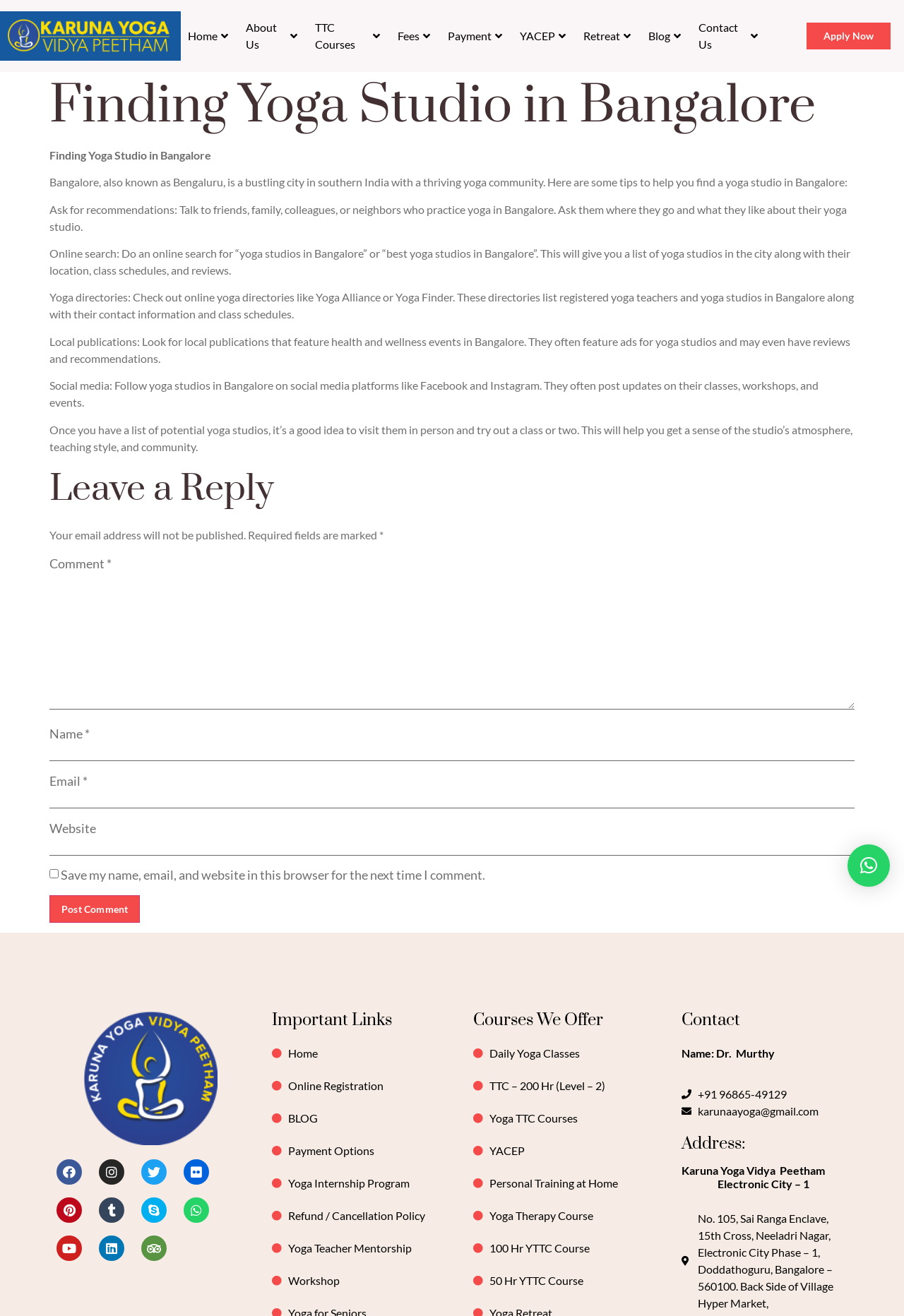Provide an in-depth description of the elements and layout of the webpage.

The webpage is about finding a yoga studio in Bangalore, India. At the top, there is a navigation menu with links to various pages, including "Home", "About Us", "TTC Courses", "Fees", "Payment", "YACEP", "Retreat", "Blog", and "Contact Us". On the right side of the navigation menu, there is a prominent "Apply Now" button.

Below the navigation menu, there is a main content area with a heading "Finding Yoga Studio in Bangalore" followed by a brief introduction to Bangalore as a bustling city with a thriving yoga community. The introduction is followed by a series of tips to help find a yoga studio in Bangalore, including asking for recommendations, online search, yoga directories, local publications, and social media.

The tips section is followed by a "Leave a Reply" section, which includes a comment box, name, email, and website fields, as well as a "Post Comment" button. Below the comment section, there are social media links to Facebook, Instagram, Twitter, Flickr, Pinterest, Tumblr, Skype, Whatsapp, Youtube, Linkedin, and Tripadvisor.

On the right side of the page, there are three sections: "Important Links", "Courses We Offer", and "Contact". The "Important Links" section includes links to Home, Online Registration, BLOG, Payment Options, Yoga Internship Program, Refund / Cancellation Policy, Yoga Teacher Mentorship, and Workshop. The "Courses We Offer" section includes links to Daily Yoga Classes, TTC – 200 Hr (Level – 2), Yoga TTC Courses, YACEP, Personal Training at Home, Yoga Therapy Course, 100 Hr YTTC Course, and 50 Hr YTTC Course. The "Contact" section includes the name and contact information of Dr. Murthy, including phone number and email address, as well as the address of Karuna Yoga Vidya Peetham in Bangalore.

At the bottom of the page, there is a button with a cross symbol, which may be used to close a popup or modal window.